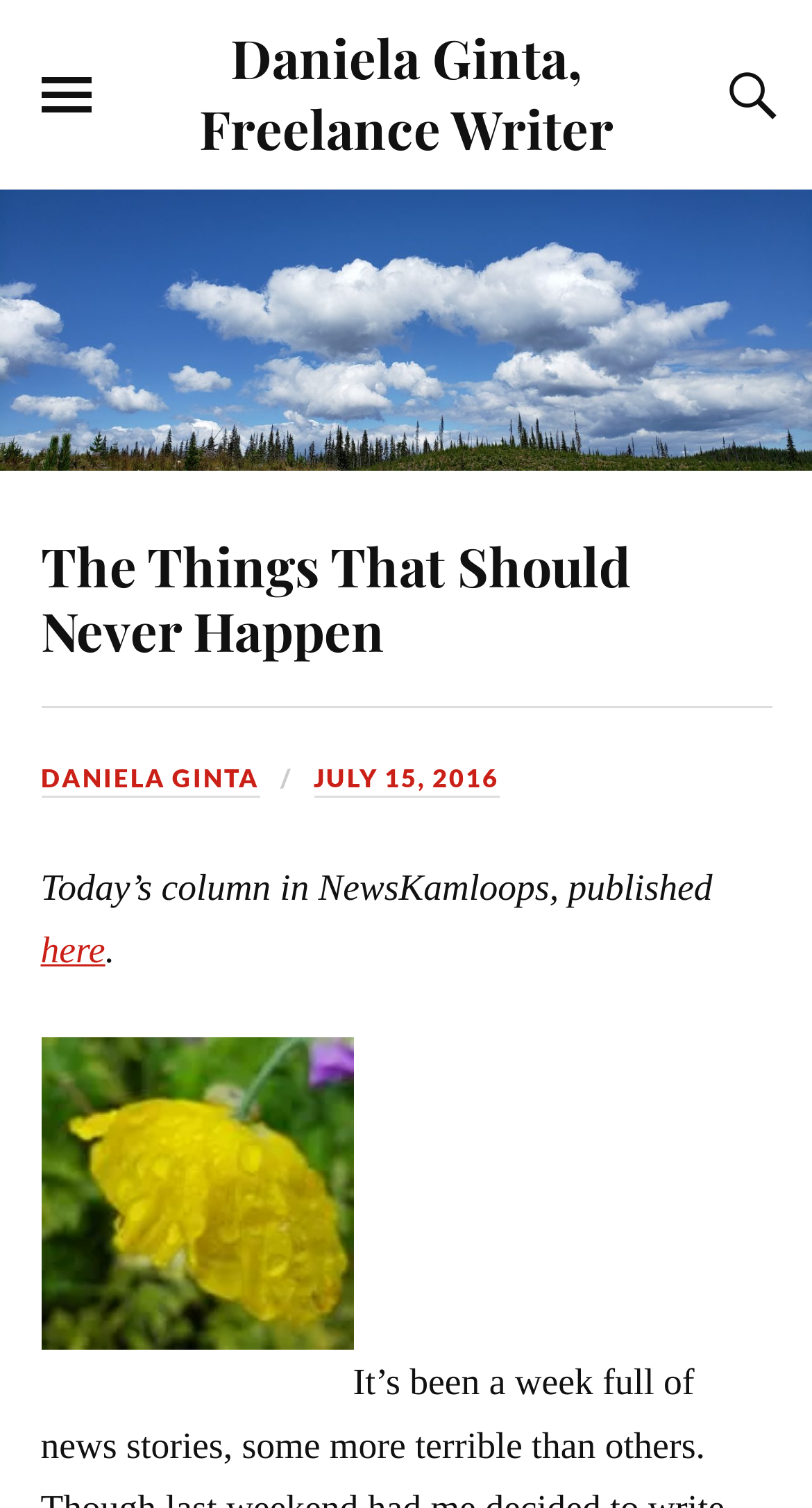Identify the bounding box for the given UI element using the description provided. Coordinates should be in the format (top-left x, top-left y, bottom-right x, bottom-right y) and must be between 0 and 1. Here is the description: Toggle the mobile menu

[0.05, 0.026, 0.112, 0.1]